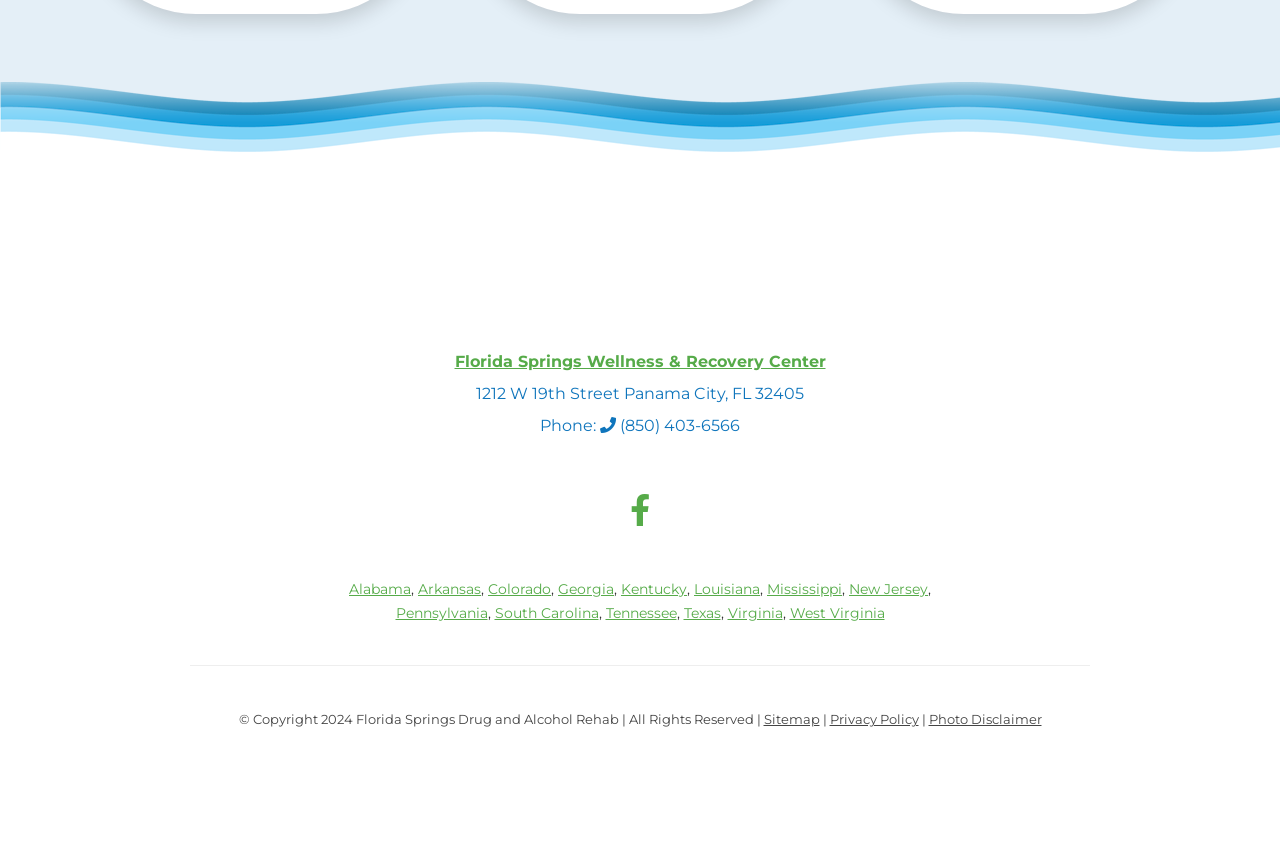What states are listed on the webpage?
Examine the image and provide an in-depth answer to the question.

The webpage lists multiple states, including Alabama, Arkansas, Colorado, Georgia, Kentucky, Louisiana, Mississippi, New Jersey, Pennsylvania, South Carolina, Tennessee, Texas, Virginia, and West Virginia, which are all linked as separate elements.